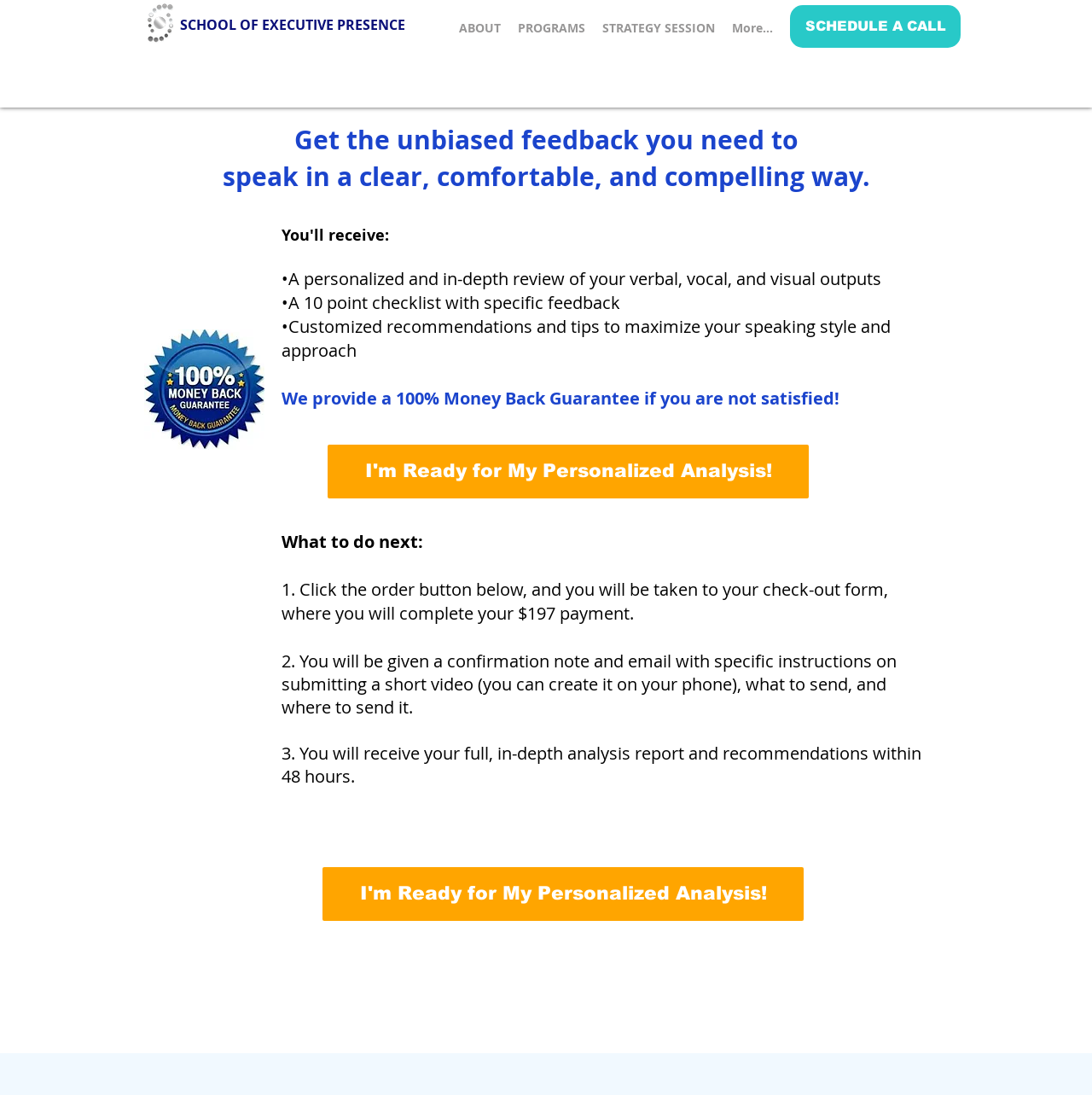Bounding box coordinates should be in the format (top-left x, top-left y, bottom-right x, bottom-right y) and all values should be floating point numbers between 0 and 1. Determine the bounding box coordinate for the UI element described as: SCHEDULE A CALL

[0.723, 0.005, 0.88, 0.044]